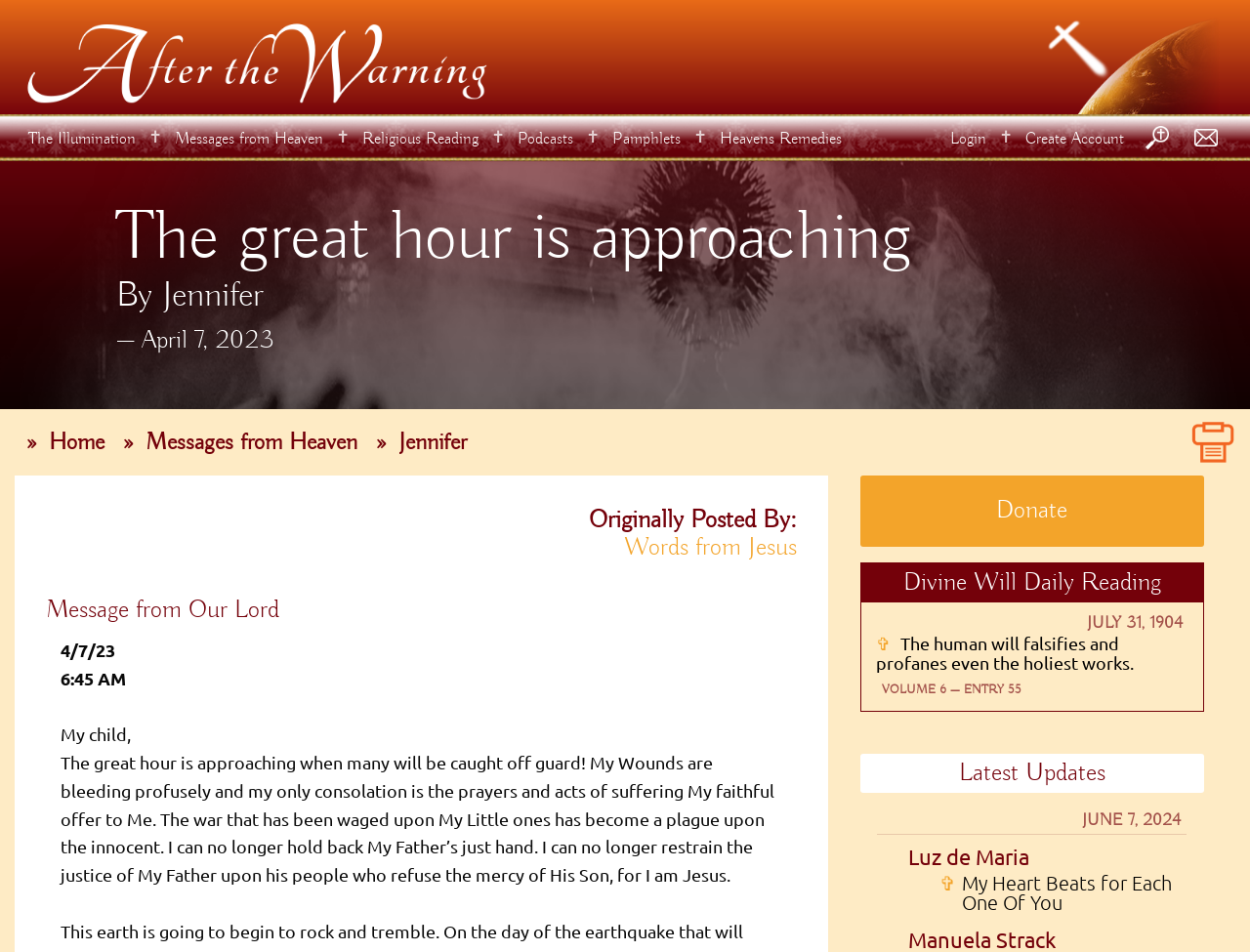What is the main theme of this webpage?
Please give a well-detailed answer to the question.

Based on the content of the webpage, including the headings, links, and static text, it appears that the main theme of this webpage is related to religious messages, specifically Christian messages from Jesus and other religious figures.